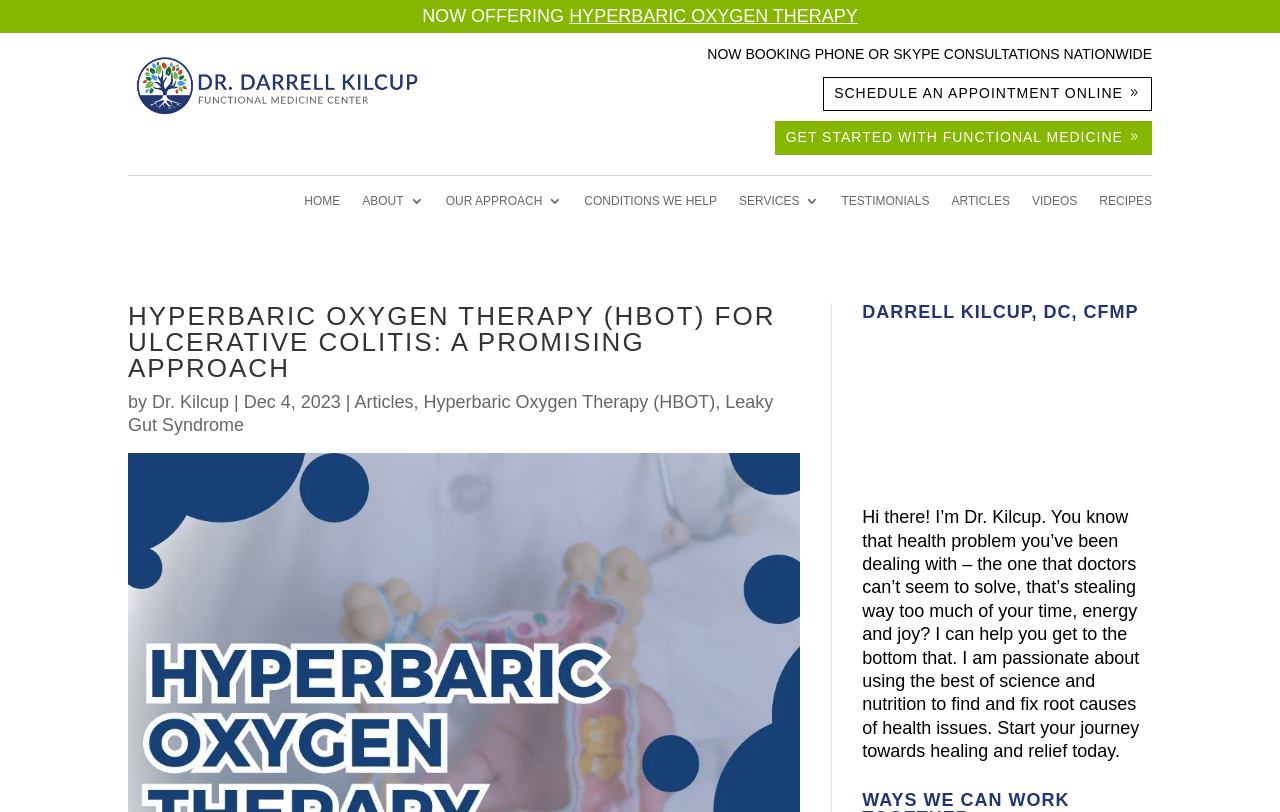Explain in detail what is displayed on the webpage.

The webpage is about Hyperbaric Oxygen Therapy (HBOT) for Ulcerative Colitis, with a focus on its benefits and a doctor's approach to treating the condition. At the top of the page, there is a logo of Dr. Darrell Kilkup's website, accompanied by a link to schedule an appointment online and a phone number for booking consultations nationwide. 

Below the logo, there is a navigation menu with links to various sections of the website, including Home, About, Our Approach, Conditions We Help, Services, Testimonials, Articles, Videos, and Recipes. 

The main content of the page is divided into two sections. On the left side, there is a heading that reads "Hyperbaric Oxygen Therapy (HBOT) for Ulcerative Colitis: A Promising Approach" followed by a brief description of the therapy and its benefits. Below this, there is a section with the author's name, Dr. Kilcup, and the date of the article, December 4, 2023. 

On the right side, there is a heading that reads "Darrell Kilkup, DC, CFMP" followed by a YouTube video player and a brief introduction to Dr. Kilcup, where he explains his approach to health problems and invites visitors to start their journey towards healing and relief.